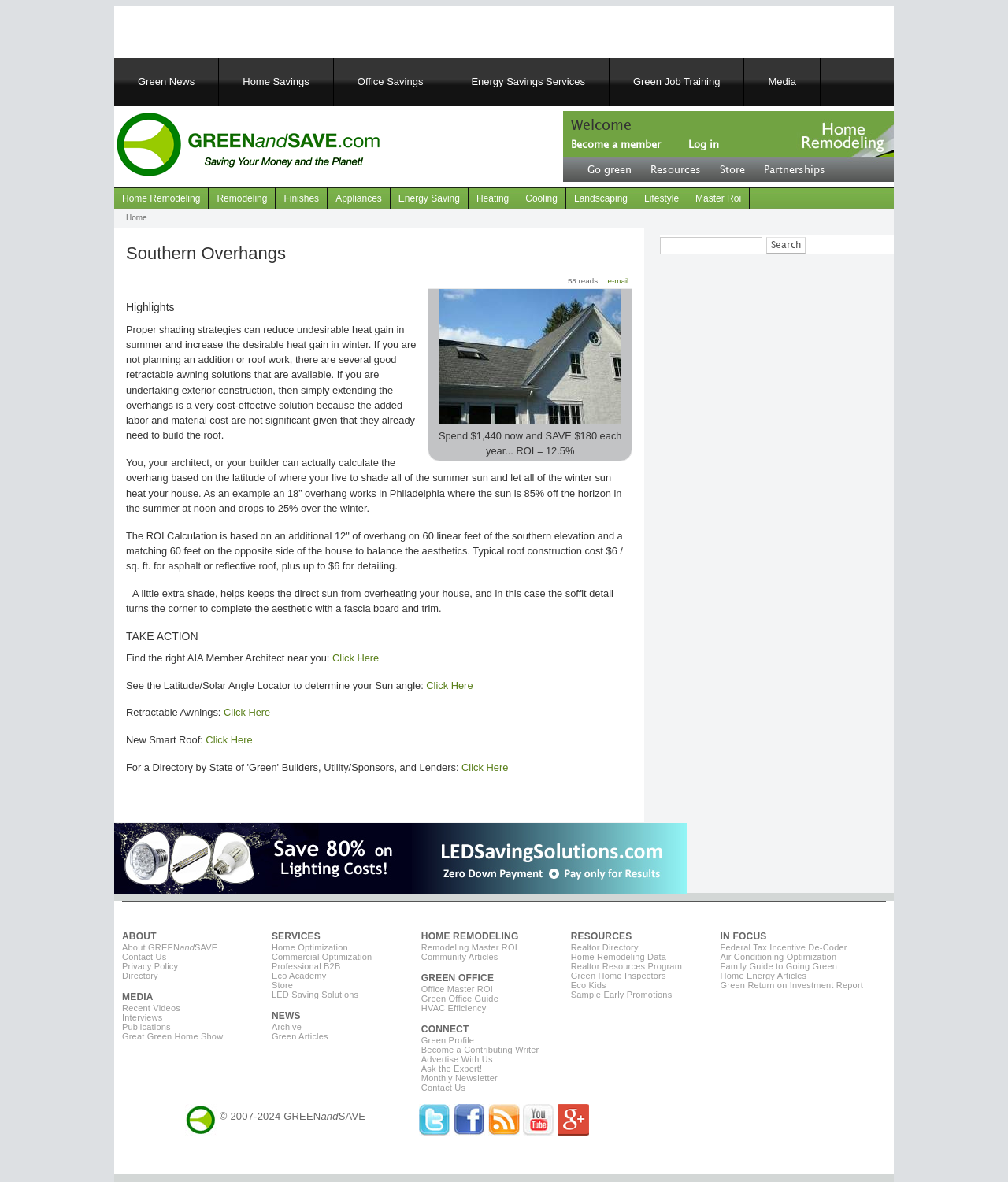Given the element description "Become a Contributing Writer" in the screenshot, predict the bounding box coordinates of that UI element.

[0.418, 0.884, 0.535, 0.892]